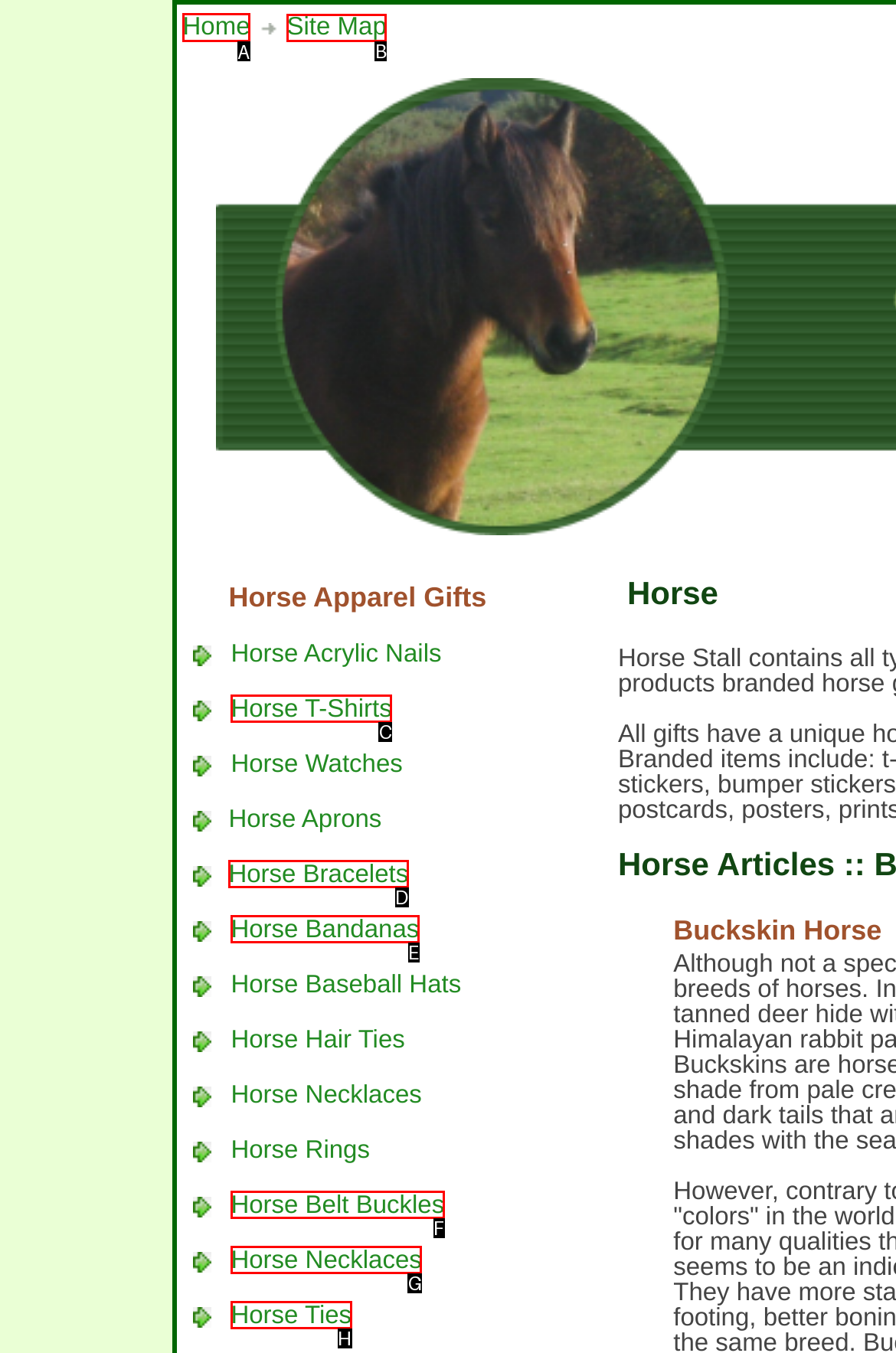Tell me which one HTML element I should click to complete the following task: Click on Home Answer with the option's letter from the given choices directly.

A